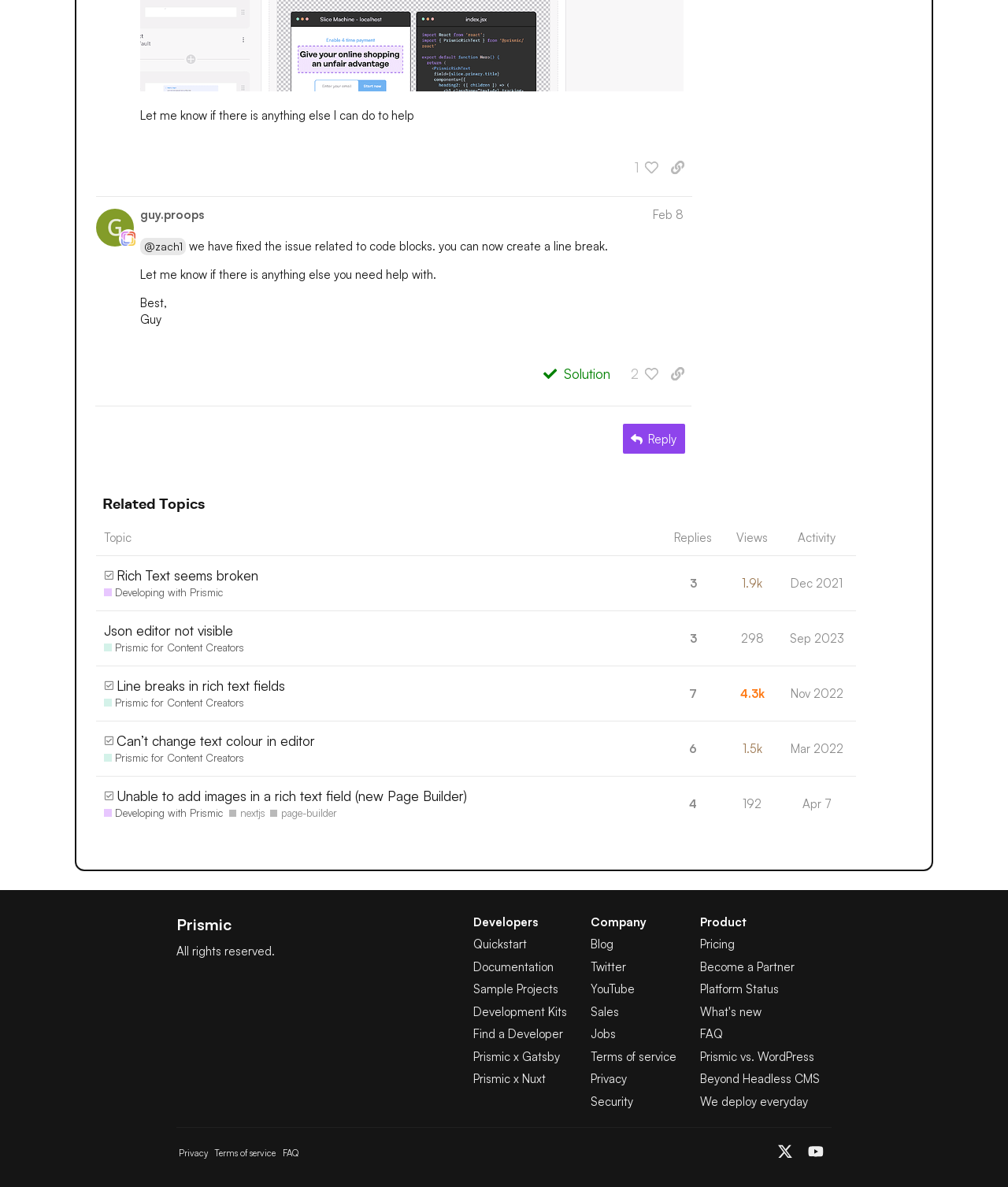Provide the bounding box coordinates of the HTML element described by the text: "Courses". The coordinates should be in the format [left, top, right, bottom] with values between 0 and 1.

None